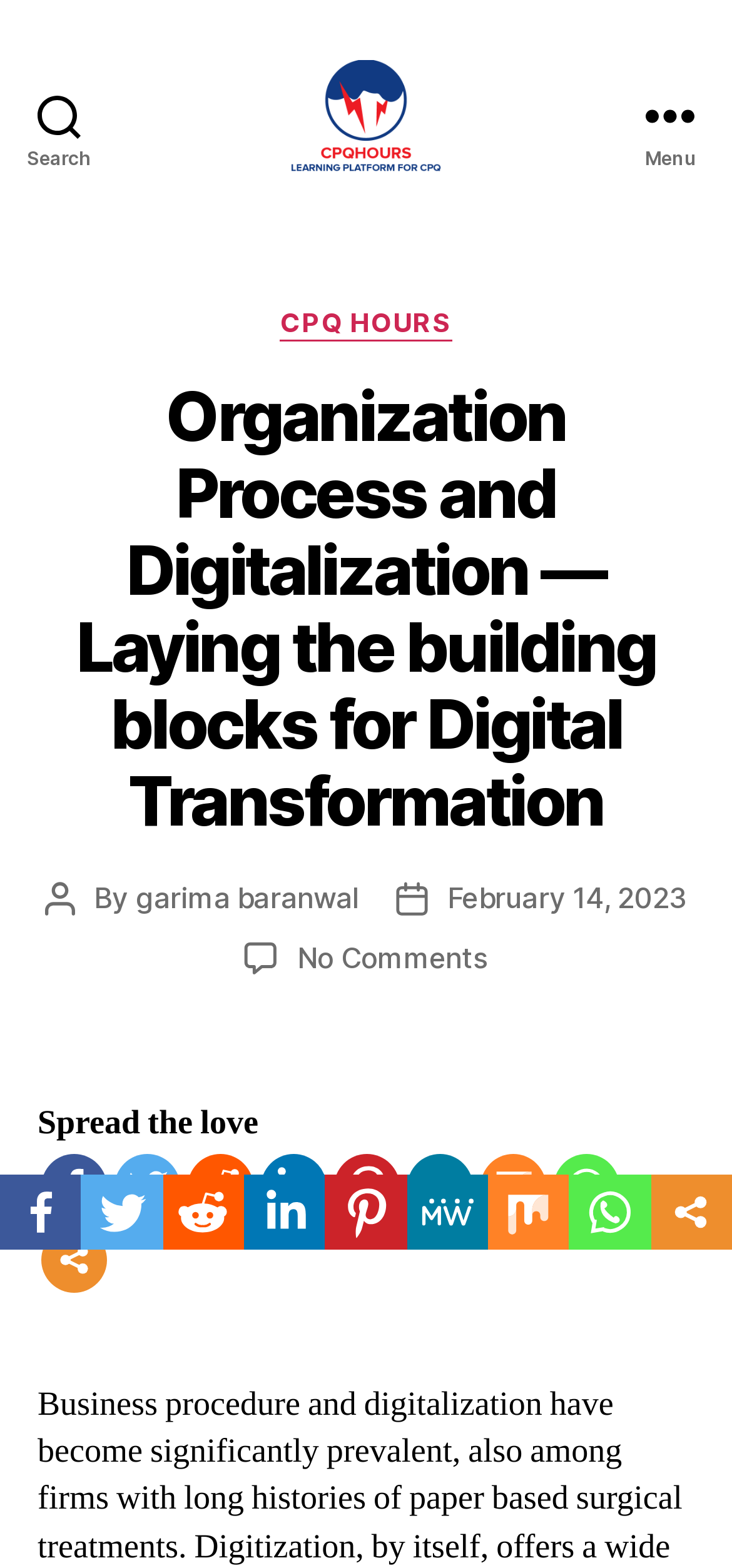Highlight the bounding box of the UI element that corresponds to this description: "February 14, 2023".

[0.611, 0.561, 0.939, 0.583]